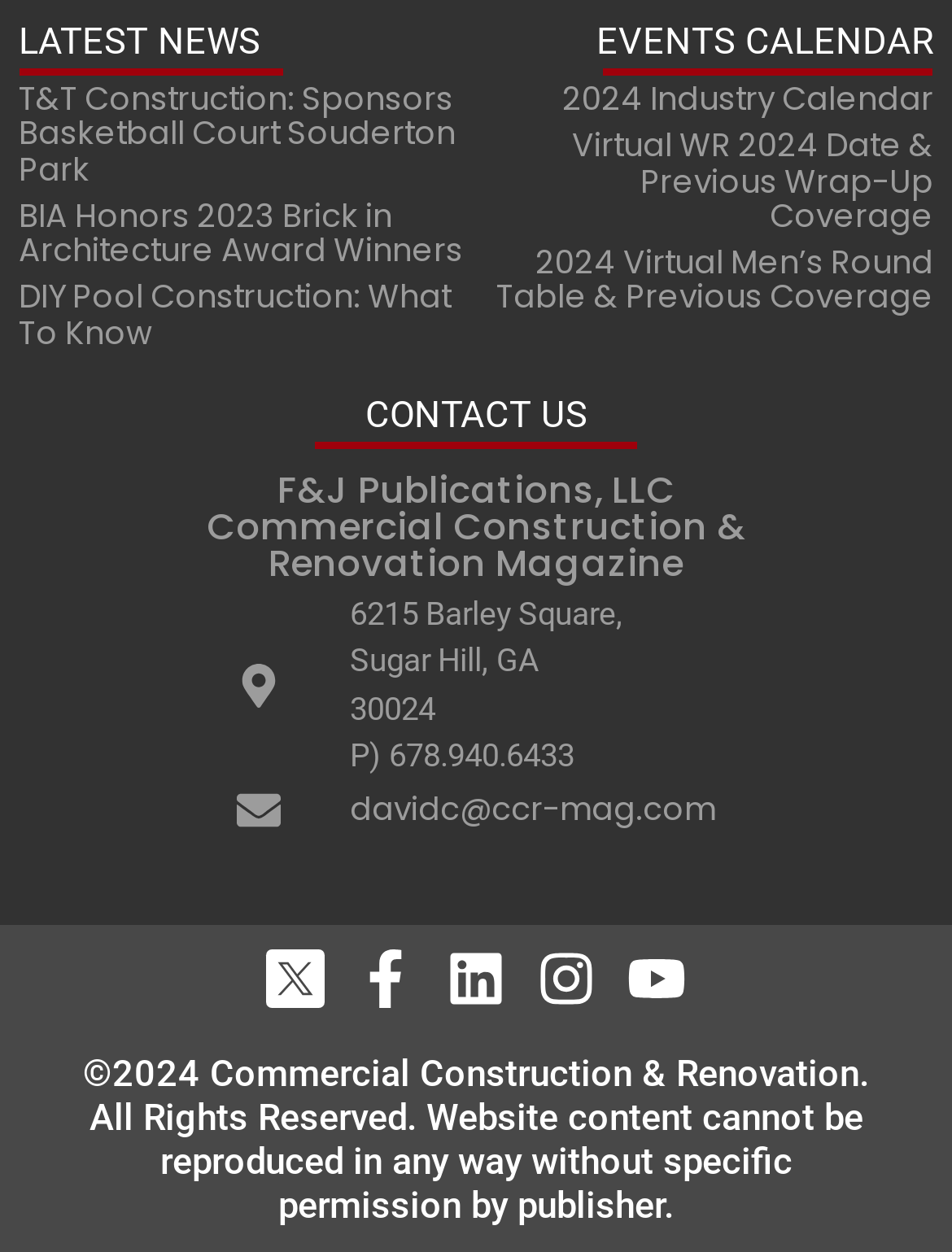Identify the bounding box coordinates of the region that needs to be clicked to carry out this instruction: "Check events calendar". Provide these coordinates as four float numbers ranging from 0 to 1, i.e., [left, top, right, bottom].

[0.626, 0.019, 0.98, 0.049]